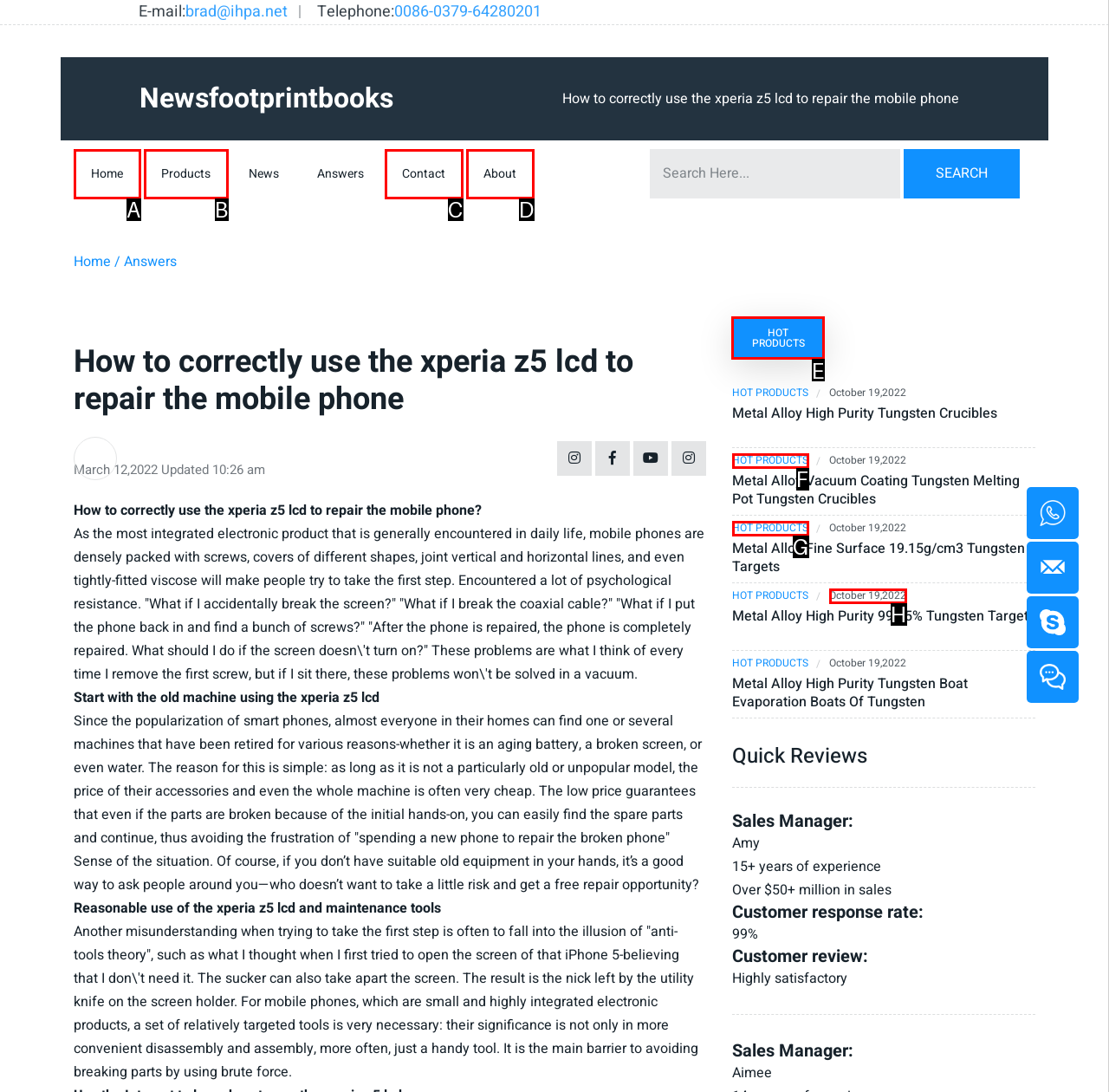Please indicate which option's letter corresponds to the task: View 'HOT PRODUCTS' by examining the highlighted elements in the screenshot.

E